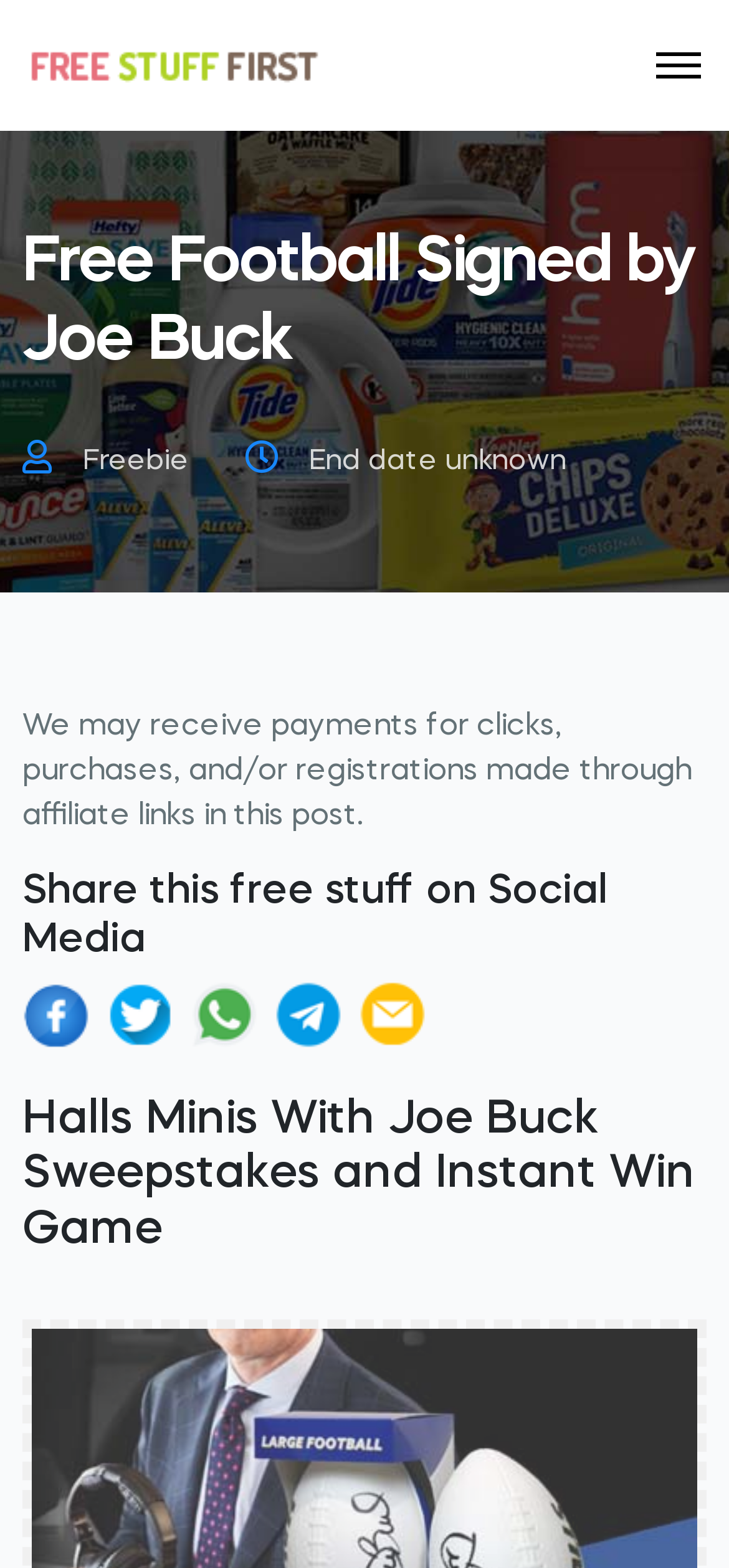What is the purpose of the affiliate links in this post?
Refer to the image and respond with a one-word or short-phrase answer.

Receive payments